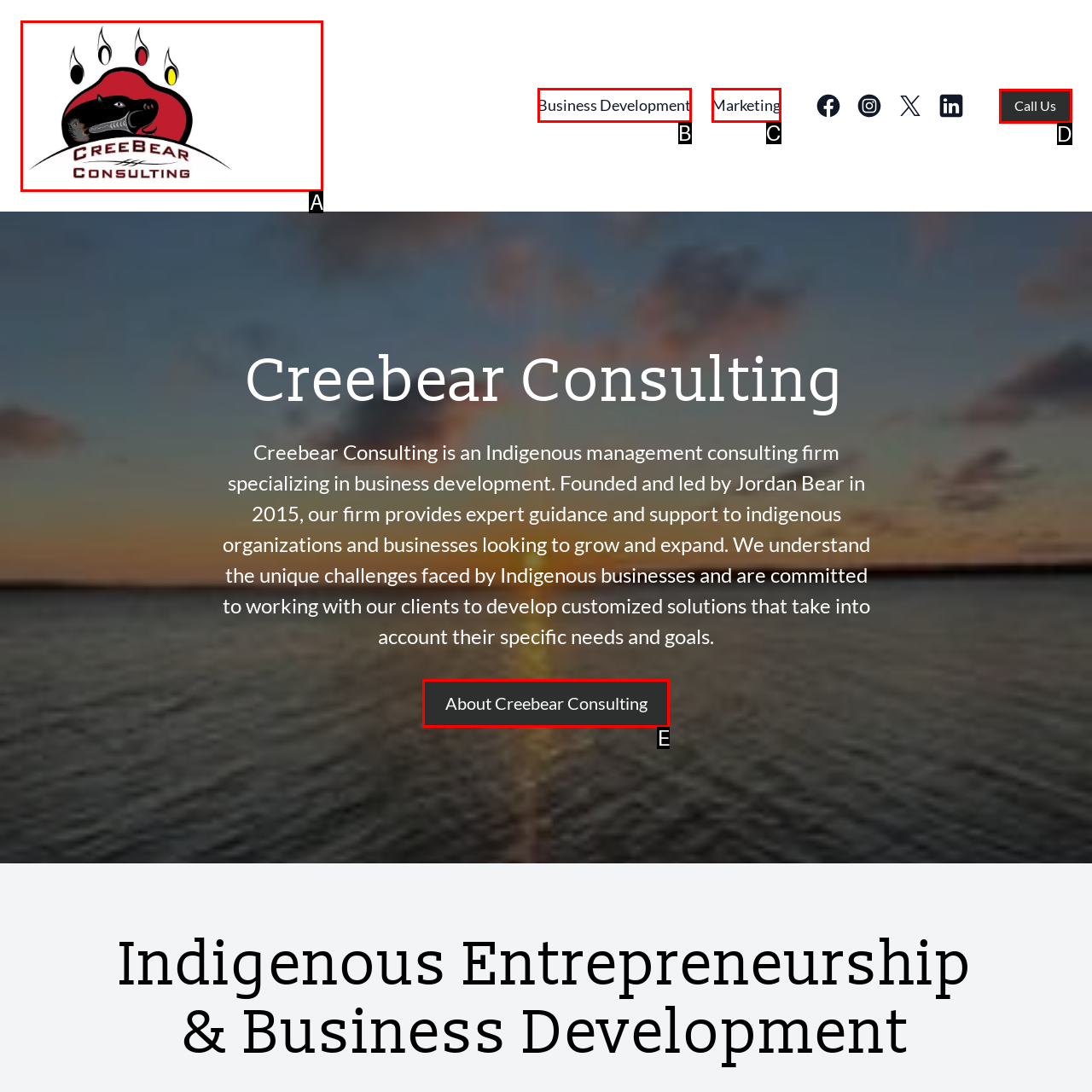Determine the HTML element that best matches this description: About Creebear Consulting from the given choices. Respond with the corresponding letter.

E